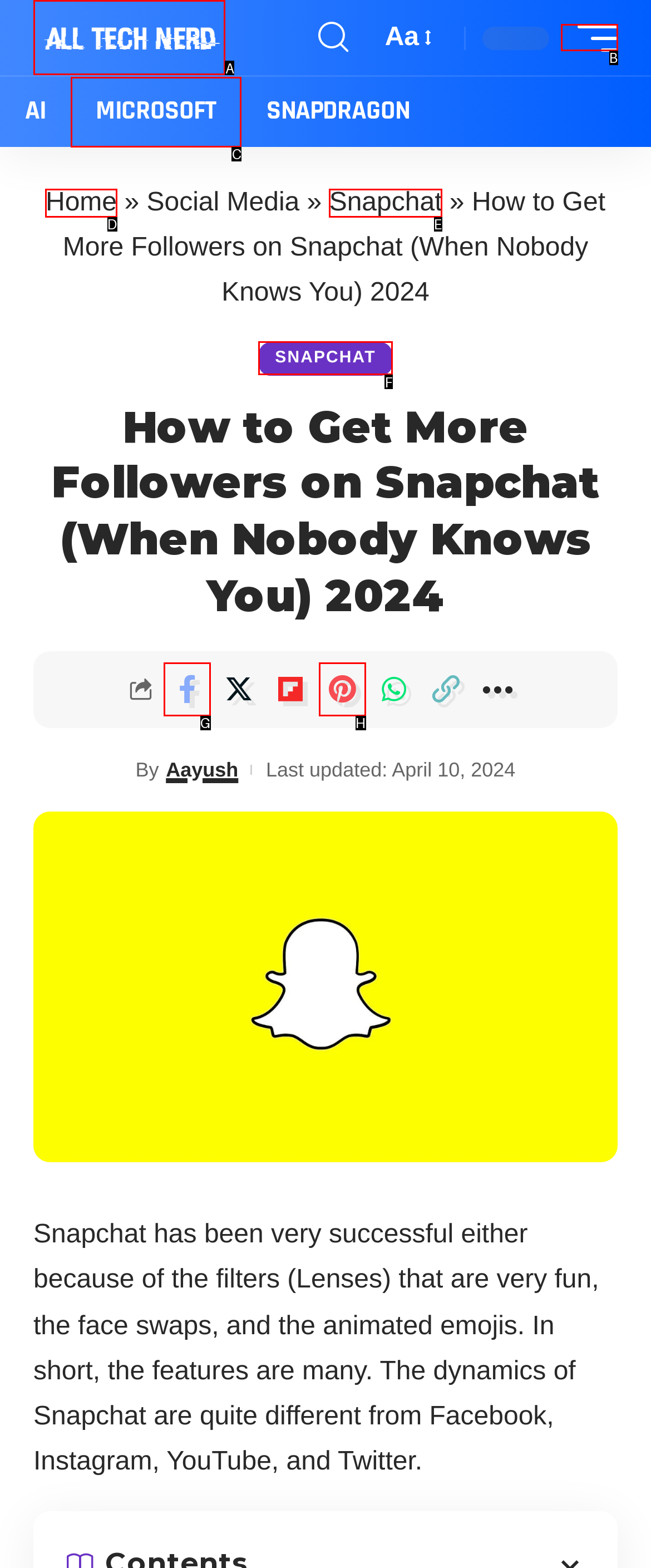With the provided description: Provence, select the most suitable HTML element. Respond with the letter of the selected option.

None